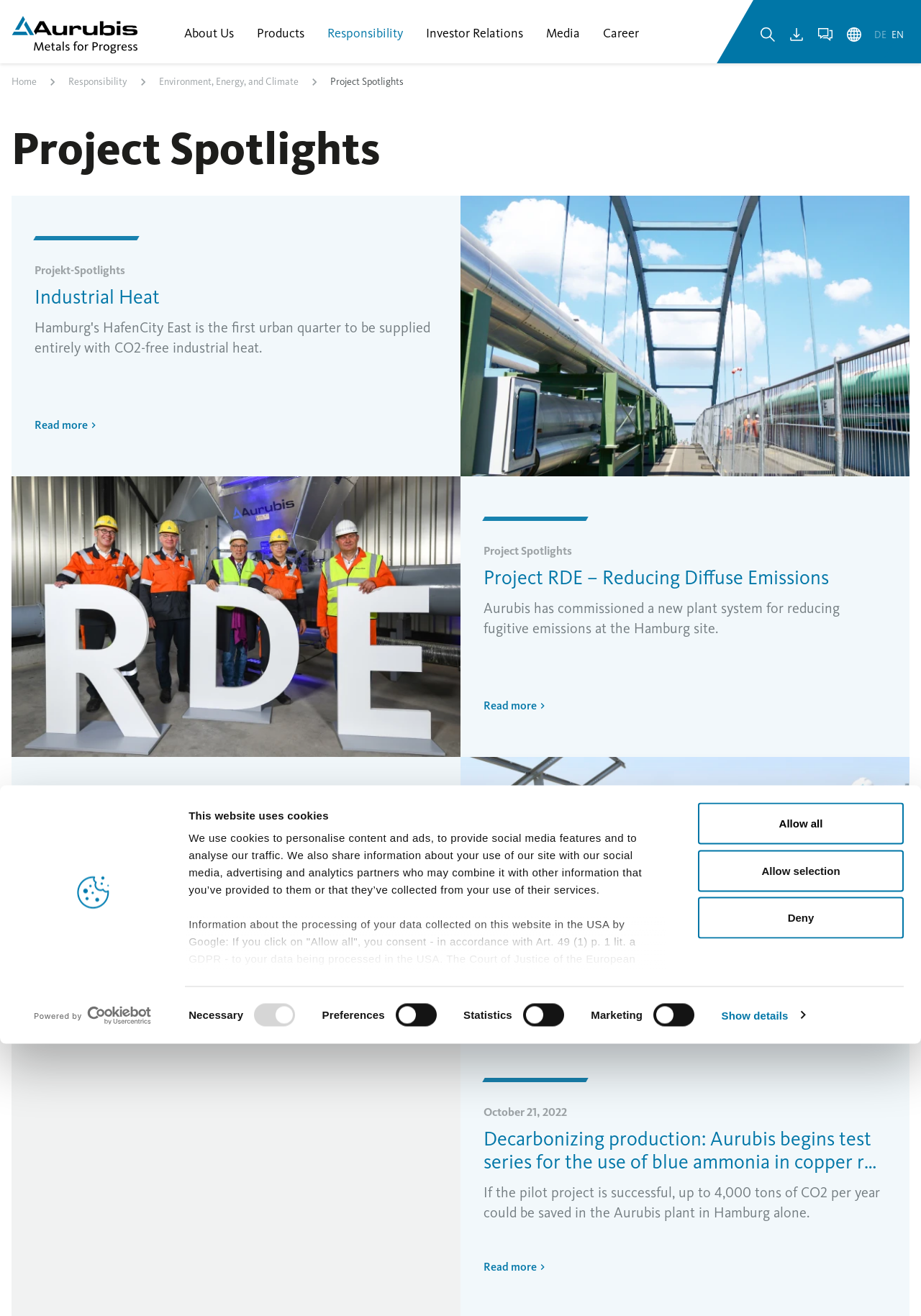What is the topic of the first project spotlight?
Please provide a comprehensive answer based on the contents of the image.

The first project spotlight is about Industrial Heat in Hamburg's HafenCity East, which is the first urban quarter to be supplied entirely with CO2-free industrial heat.